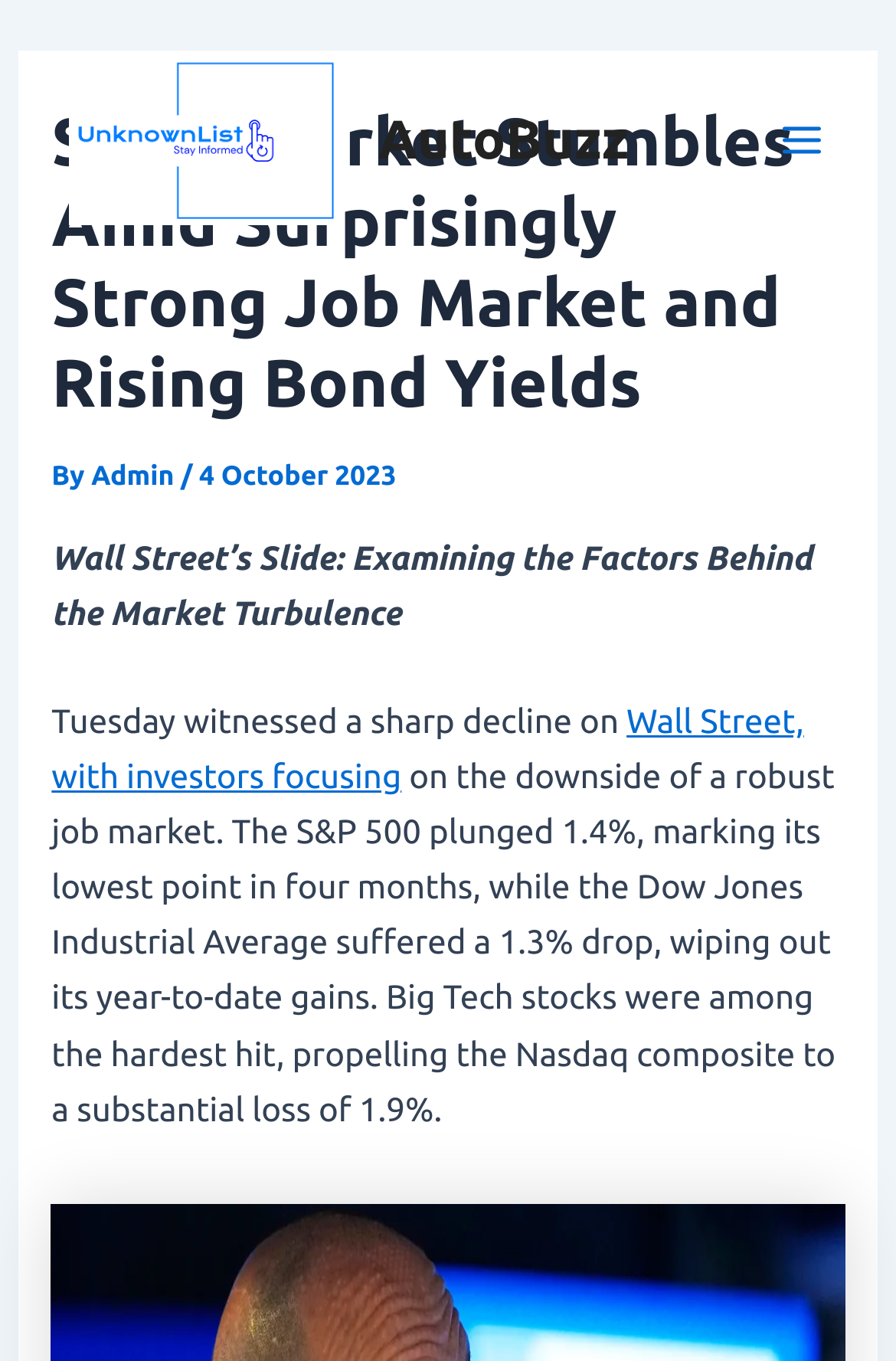Illustrate the webpage's structure and main components comprehensively.

The webpage appears to be a news article about the stock market. At the top left, there is a logo link with an image, accompanied by a link to "AutoBuzz" on the top right. A main menu button is located at the top right corner.

Below the top section, there is a header area that spans almost the entire width of the page. The header contains the article title "Stock Market Stumbles Amid Surprisingly Strong Job Market and Rising Bond Yields" in a large font, followed by the author's name "Admin" and the publication date "4 October 2023".

The main content of the article starts below the header, with a subtitle "Wall Street’s Slide: Examining the Factors Behind the Market Turbulence". The article text begins with "Tuesday witnessed a sharp decline on Wall Street, with investors focusing..." and continues to describe the market situation, including the performance of the S&P 500, Dow Jones Industrial Average, and Nasdaq composite. The text is divided into paragraphs, with a link to "Wall Street" embedded in the first paragraph.